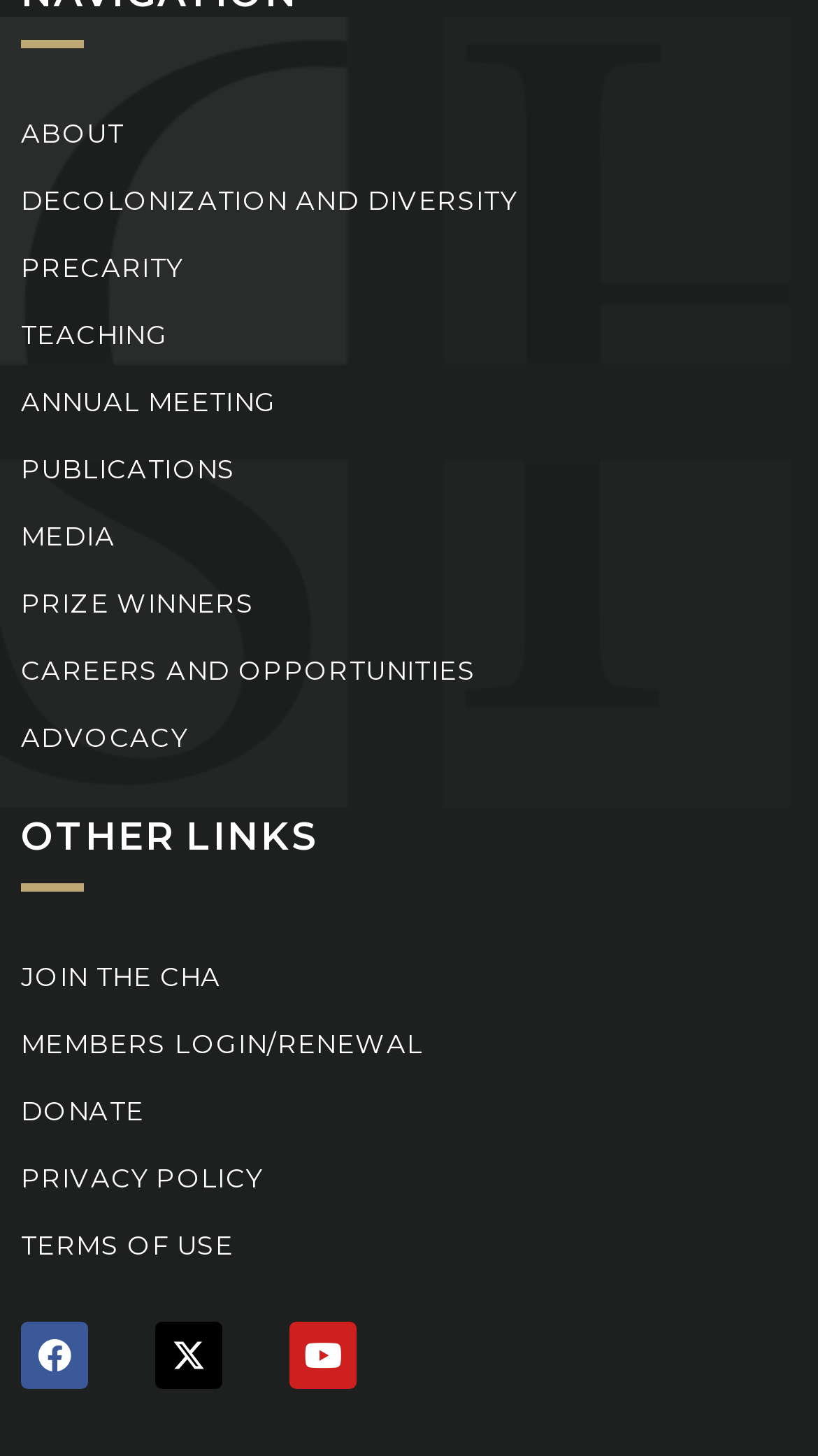From the element description Join the CHA, predict the bounding box coordinates of the UI element. The coordinates must be specified in the format (top-left x, top-left y, bottom-right x, bottom-right y) and should be within the 0 to 1 range.

[0.026, 0.648, 0.974, 0.694]